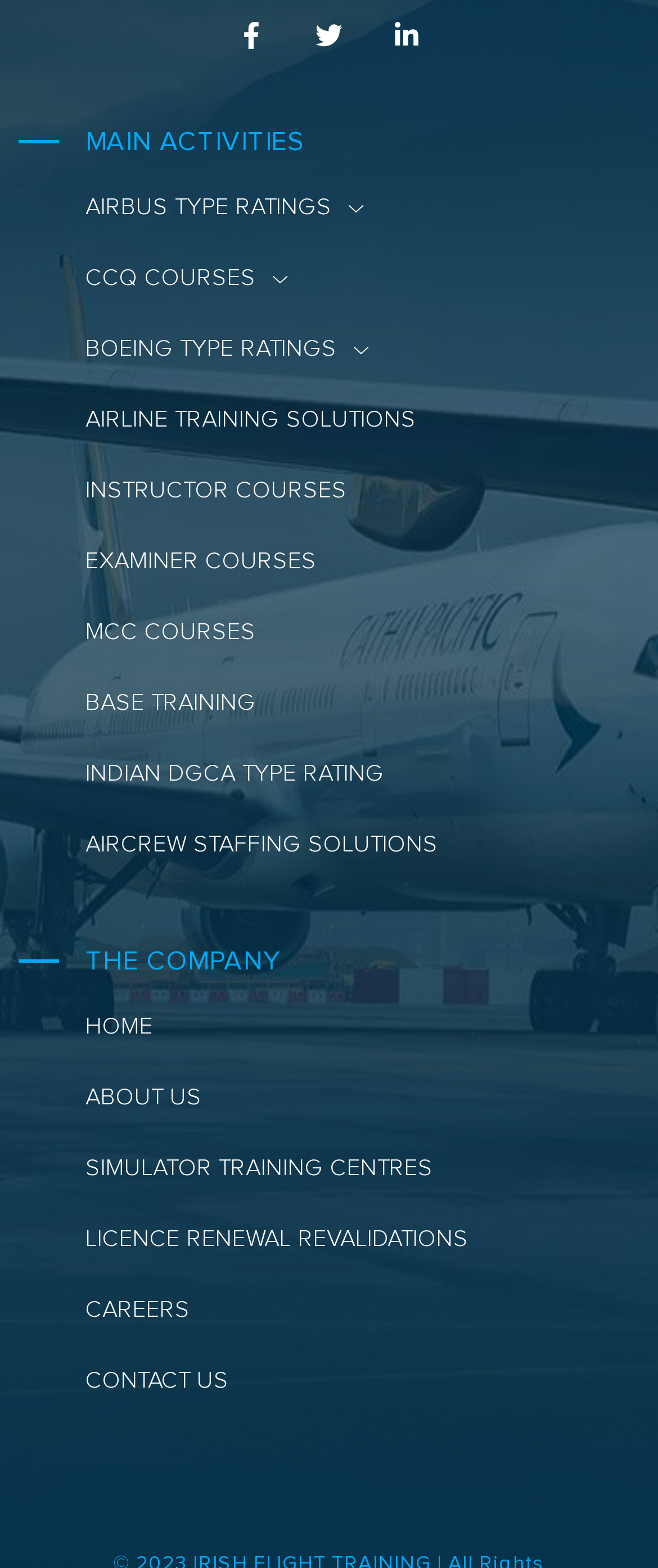Can you specify the bounding box coordinates of the area that needs to be clicked to fulfill the following instruction: "Click on AIRBUS TYPE RATINGS"?

[0.129, 0.12, 0.504, 0.144]